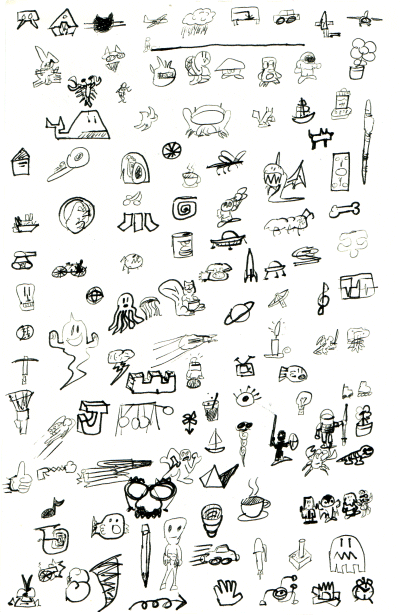Produce a meticulous caption for the image.

The image features a whimsical and intricate collection of doodles, showcasing a variety of objects, creatures, and symbols rendered in a simple black and white style. This artistic composition includes playful interpretations of marine life such as fish and an octopus, along with numerous items like a paintbrush, a boat, and various abstract shapes. The doodles seem to evoke a sense of creativity and spontaneity, capturing everyday elements like food, tools, and imaginative figures. Arranged in a seemingly random yet harmonious fashion, this array invites viewers to explore the rich visual narrative, where each doodle adds a unique touch to the overall charm of the piece. The image is titled "Annotated Doodles of the Moment," hinting at a playful snapshot of thoughts and inspirations.